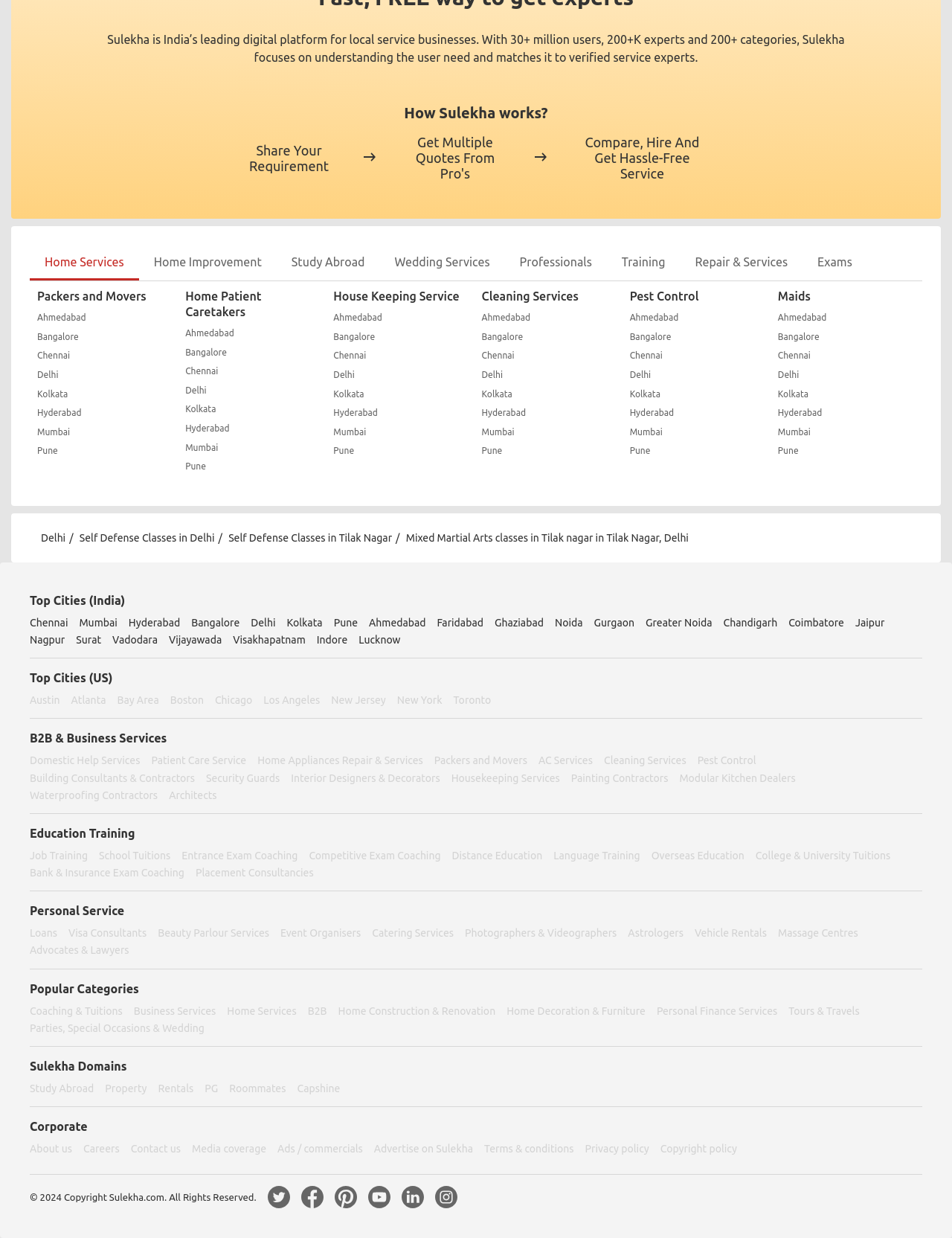Identify the bounding box coordinates for the region of the element that should be clicked to carry out the instruction: "Click on 'How Sulekha works?'". The bounding box coordinates should be four float numbers between 0 and 1, i.e., [left, top, right, bottom].

[0.09, 0.084, 0.91, 0.099]